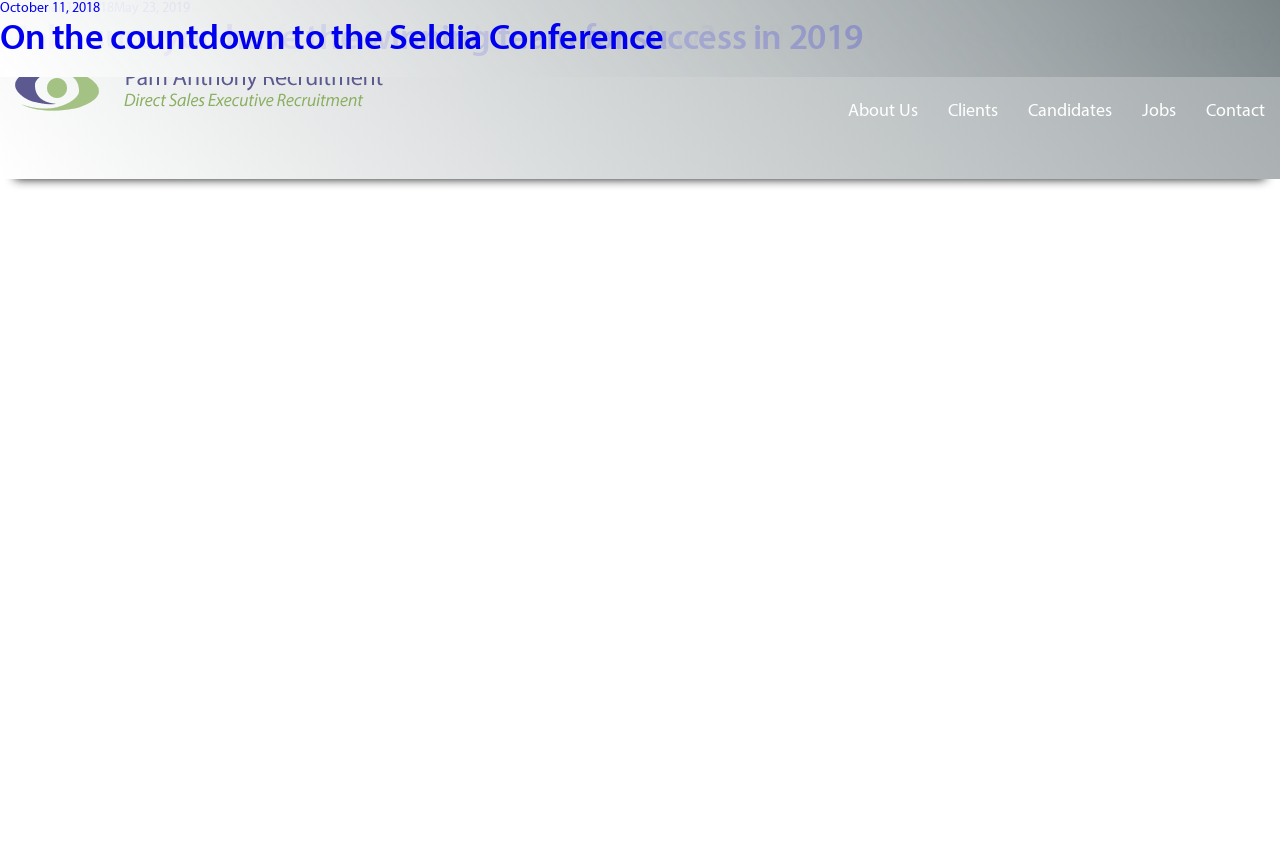Respond to the following question using a concise word or phrase: 
What is the name of the recruitment company?

Pam Anthony Recruitment